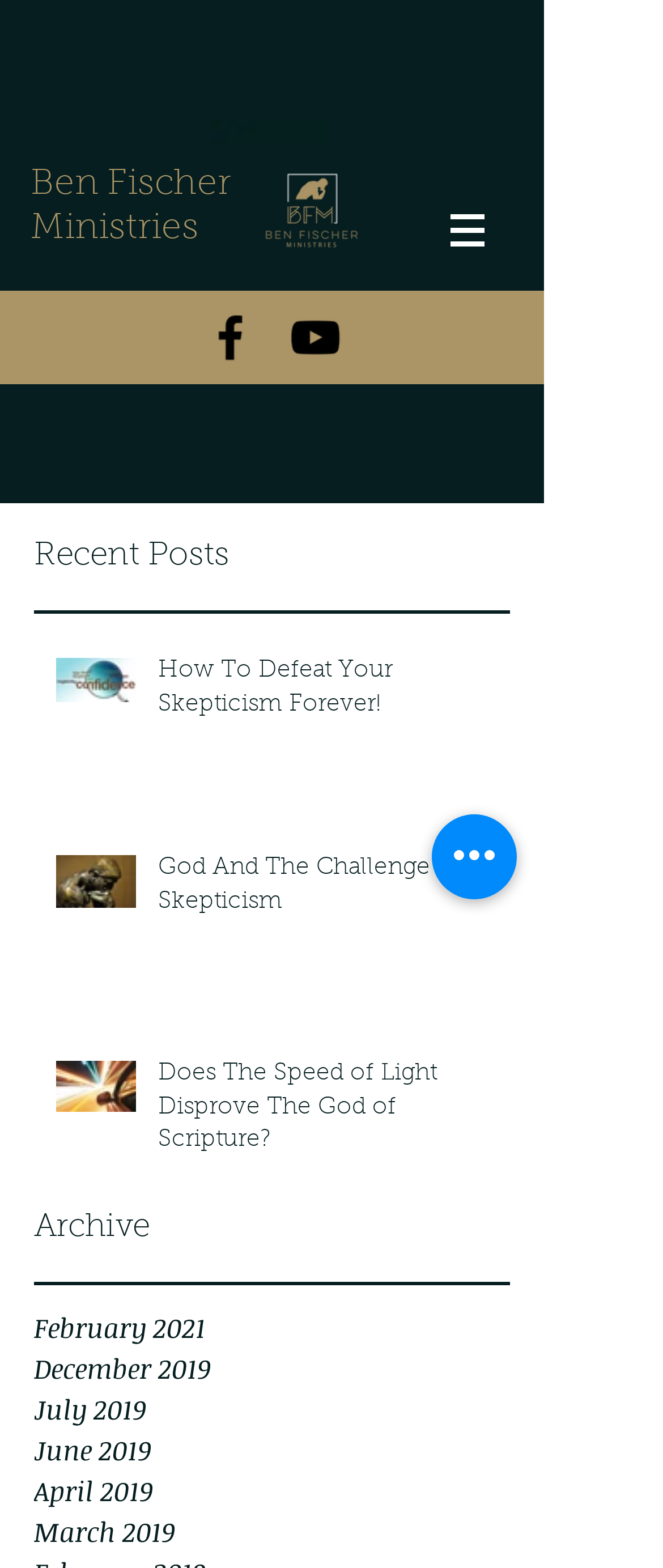Provide a thorough description of the webpage you see.

This webpage is about Ben Fischer Ministries, with a focus on Christian topics. At the top, there is a social bar with links to Facebook and YouTube, accompanied by their respective icons. Below the social bar, the ministry's name "Ben Fischer Ministries" is prominently displayed as a heading.

To the right of the heading, there is a navigation menu labeled "Site" with a dropdown button. The menu is not expanded, but it likely contains links to various sections of the website.

On the left side of the page, there are two sections: "Archive" and "Recent Posts". The "Recent Posts" section contains a list of three articles, each with a title, an image, and a brief summary. The articles are titled "How To Defeat Your Skepticism Forever!", "God And The Challenge of Skepticism", and "Does The Speed of Light Disprove The God of Scripture?". Each article has a link to read more.

Below the "Recent Posts" section, there is a list of links to archived posts, organized by month and year, from February 2021 to March 2019.

At the bottom right of the page, there is a button labeled "Quick actions", which likely provides shortcuts to common tasks or actions on the website.

Overall, the webpage appears to be a blog or article listing page for Ben Fischer Ministries, with a focus on Christian topics and a simple, easy-to-navigate layout.